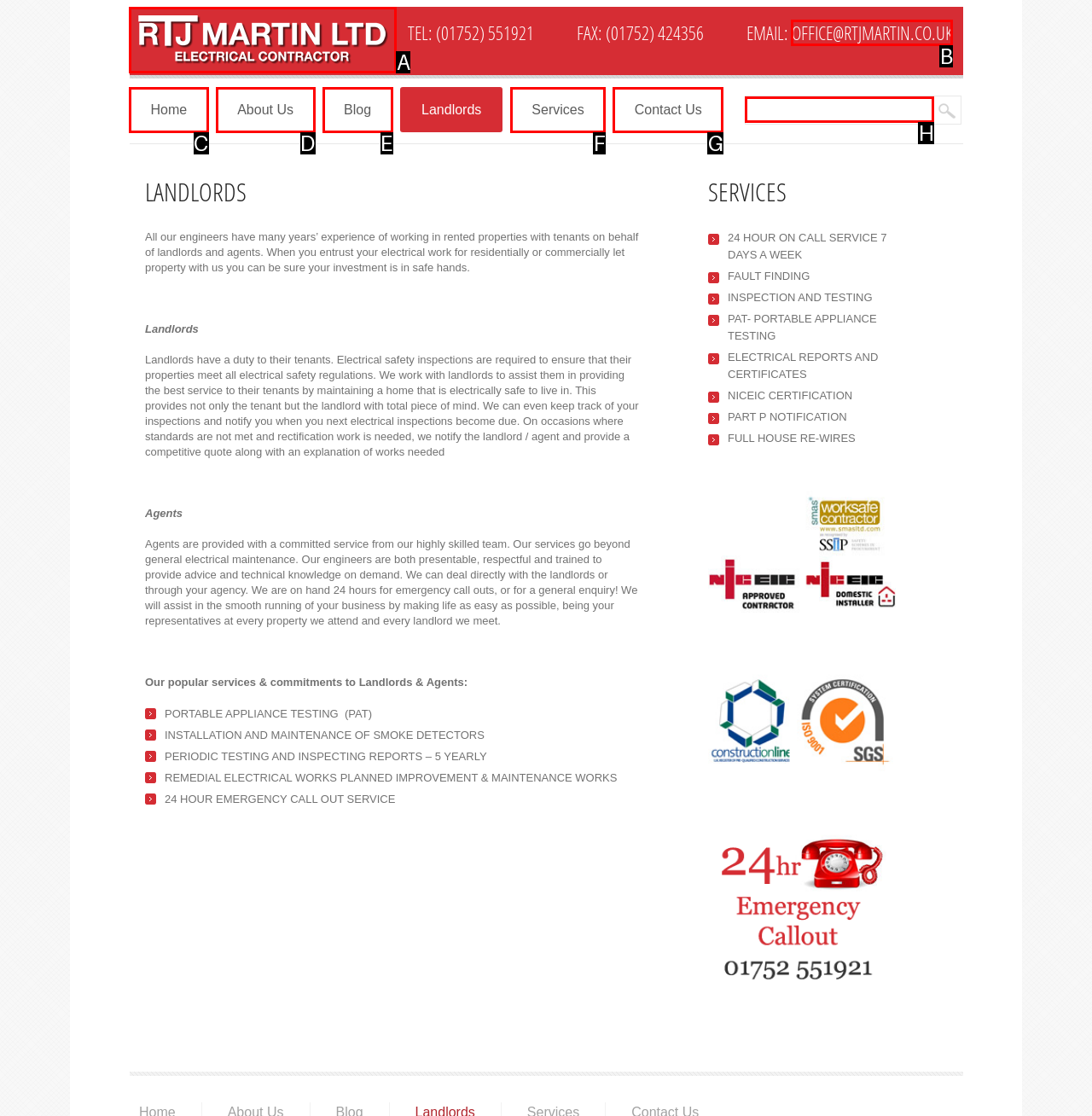Using the description: Sitemap, find the HTML element that matches it. Answer with the letter of the chosen option.

None